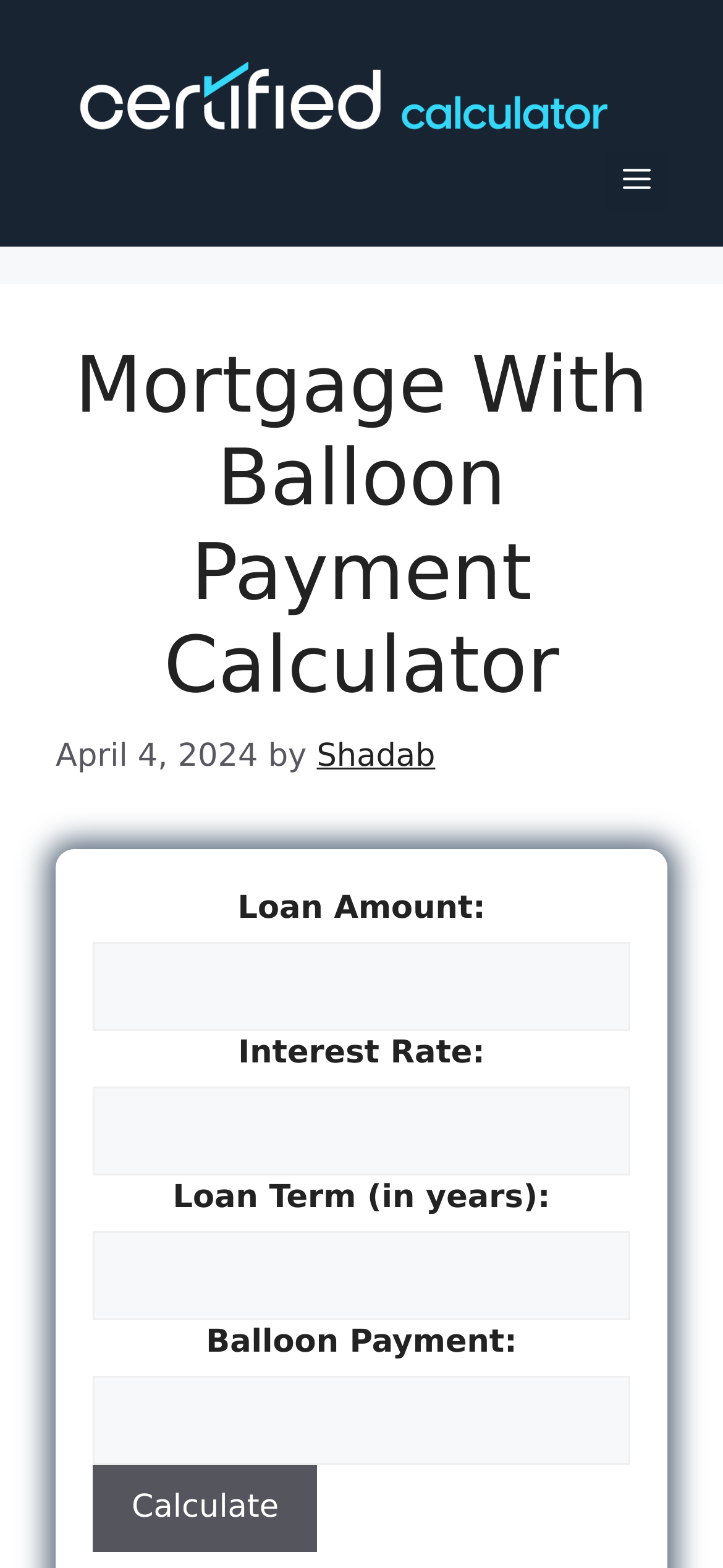Please determine the bounding box coordinates for the element with the description: "parent_node: Loan Amount: name="balloonPayment"".

[0.128, 0.878, 0.872, 0.934]